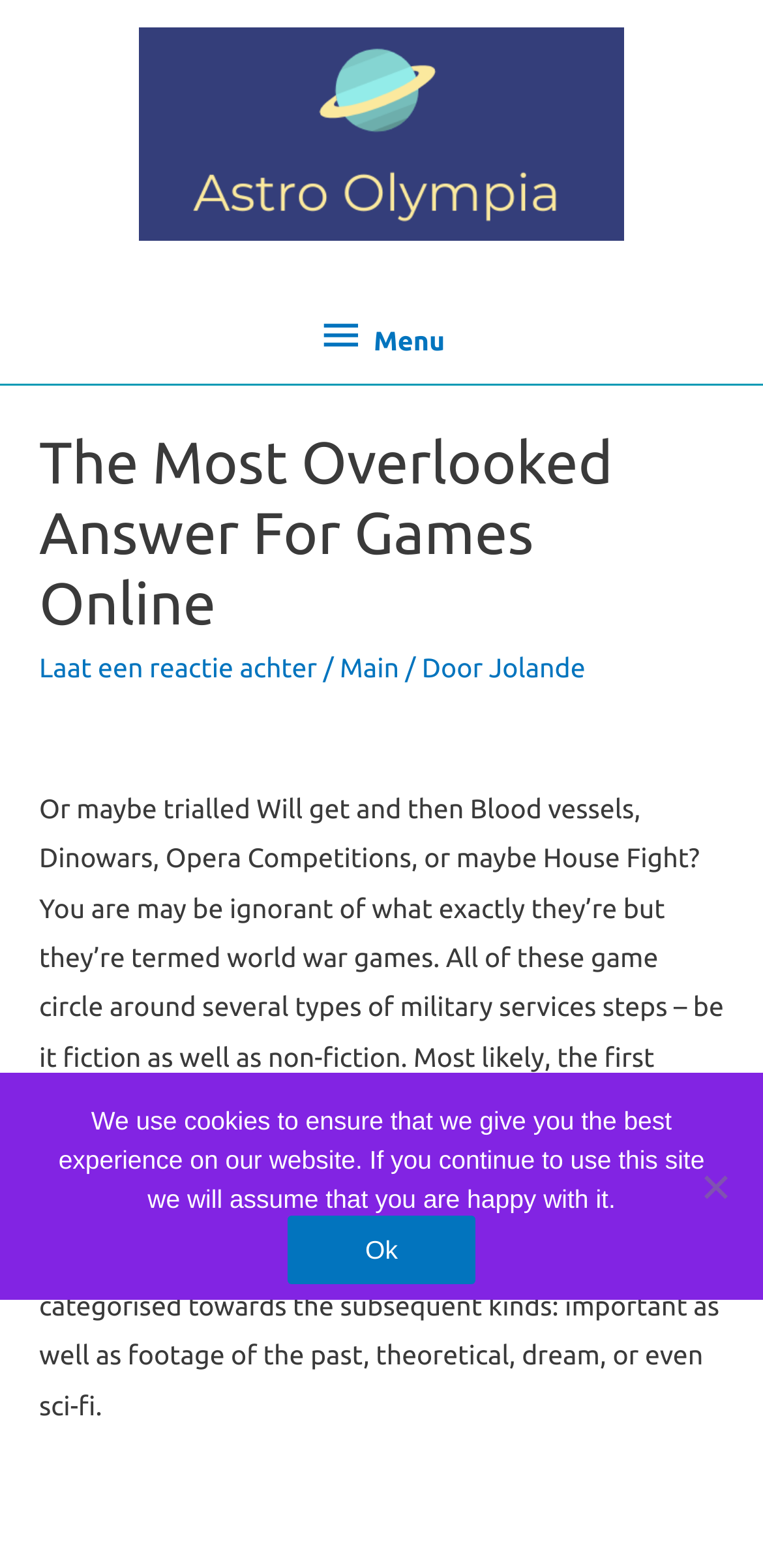Identify the bounding box for the given UI element using the description provided. Coordinates should be in the format (top-left x, top-left y, bottom-right x, bottom-right y) and must be between 0 and 1. Here is the description: Laat een reactie achter

[0.051, 0.415, 0.416, 0.435]